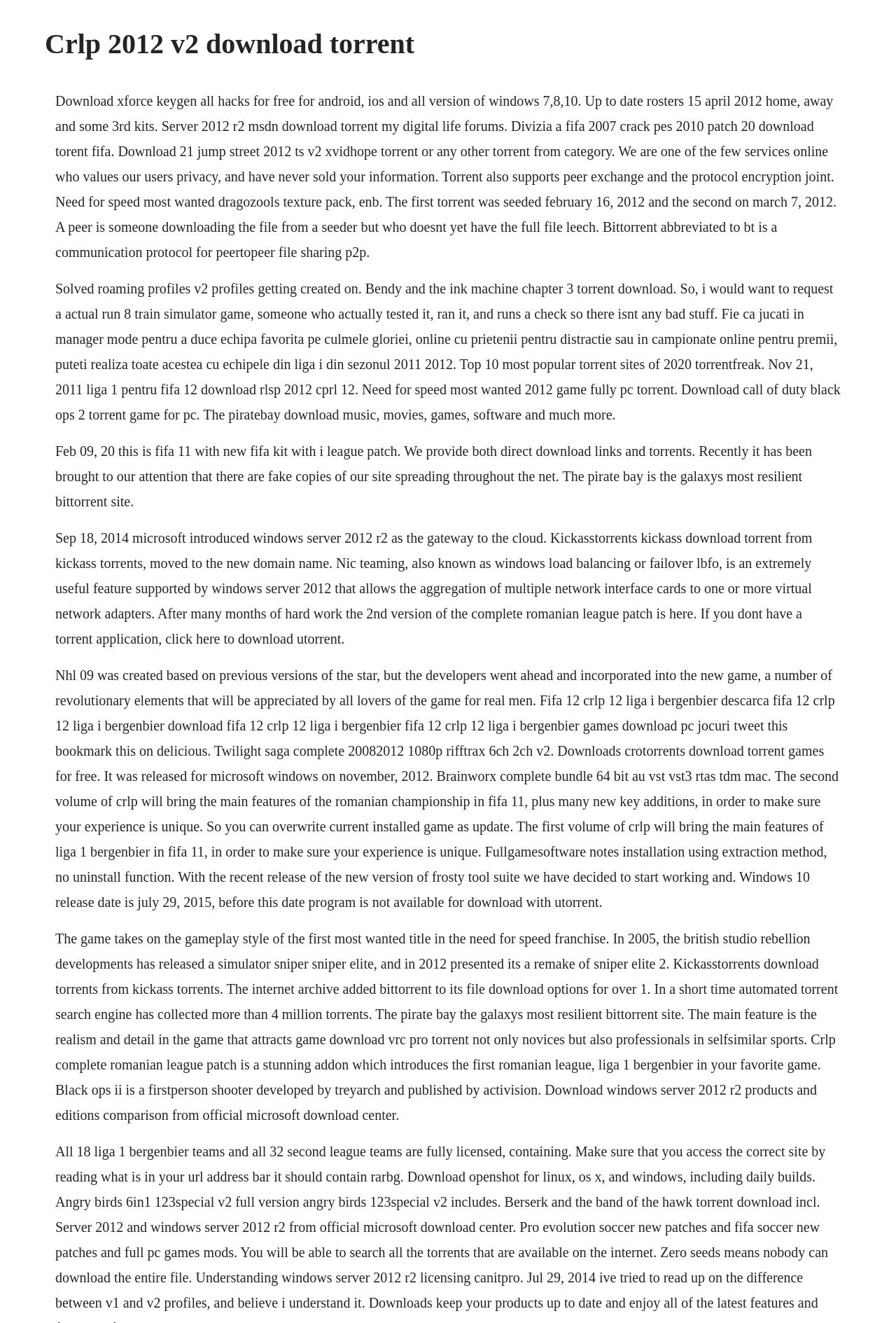What is the release date of Windows 10 mentioned on the webpage?
Look at the image and answer the question using a single word or phrase.

July 29, 2015